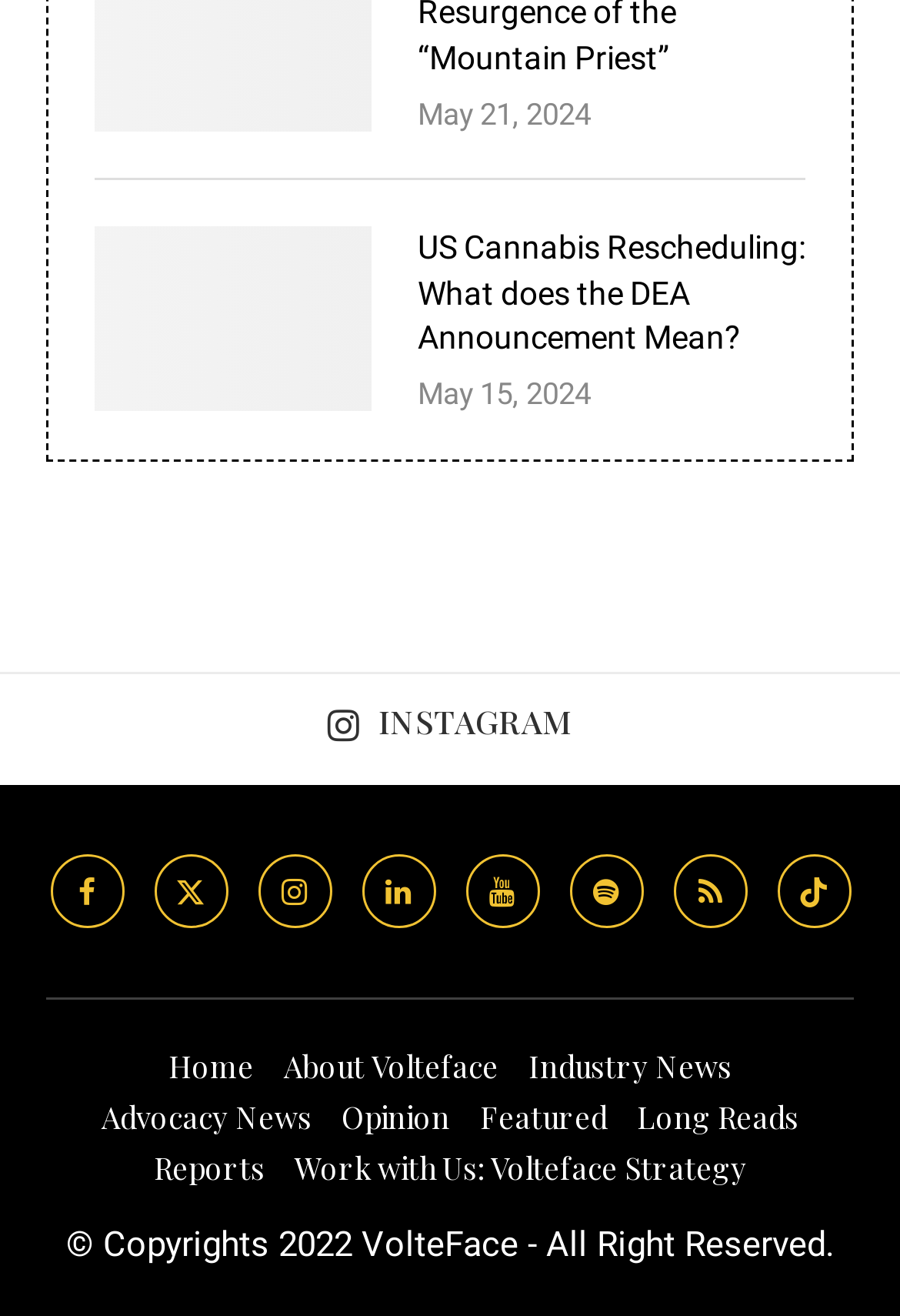How many social media links are available?
Refer to the screenshot and answer in one word or phrase.

8